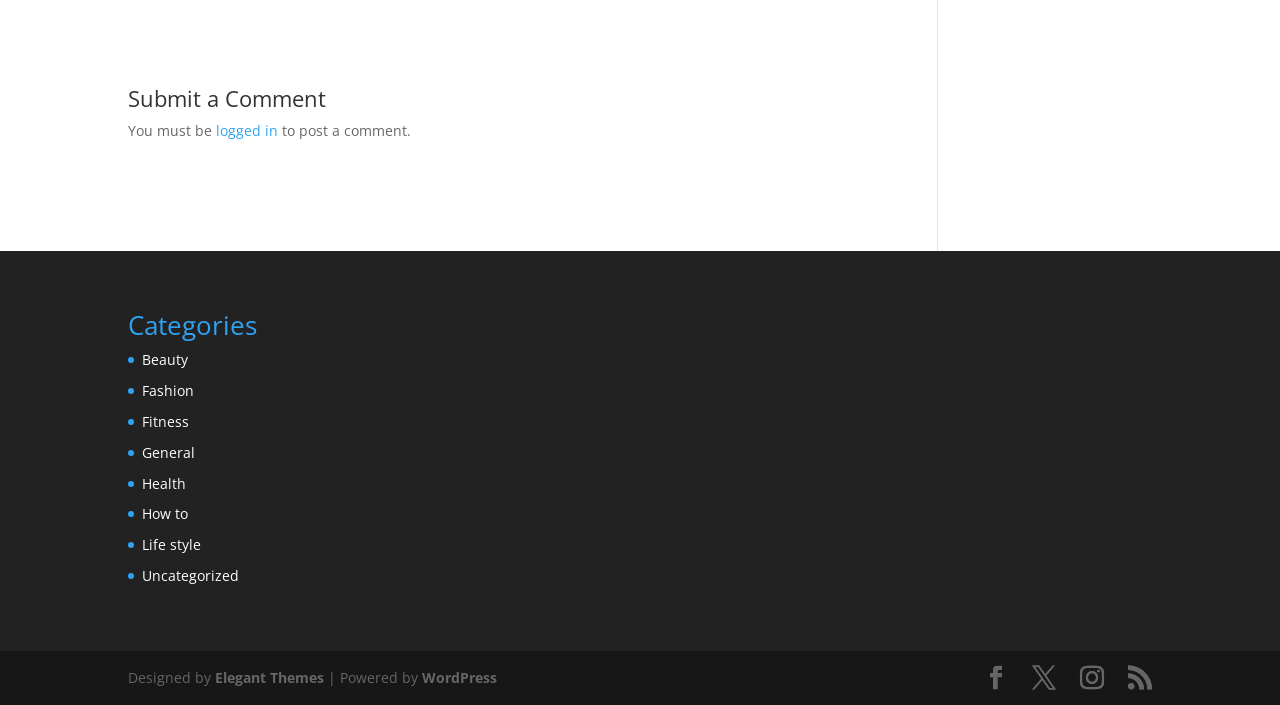How many social media links are available?
Please elaborate on the answer to the question with detailed information.

I can see 4 links with icons which suggests that there are 4 social media links available.